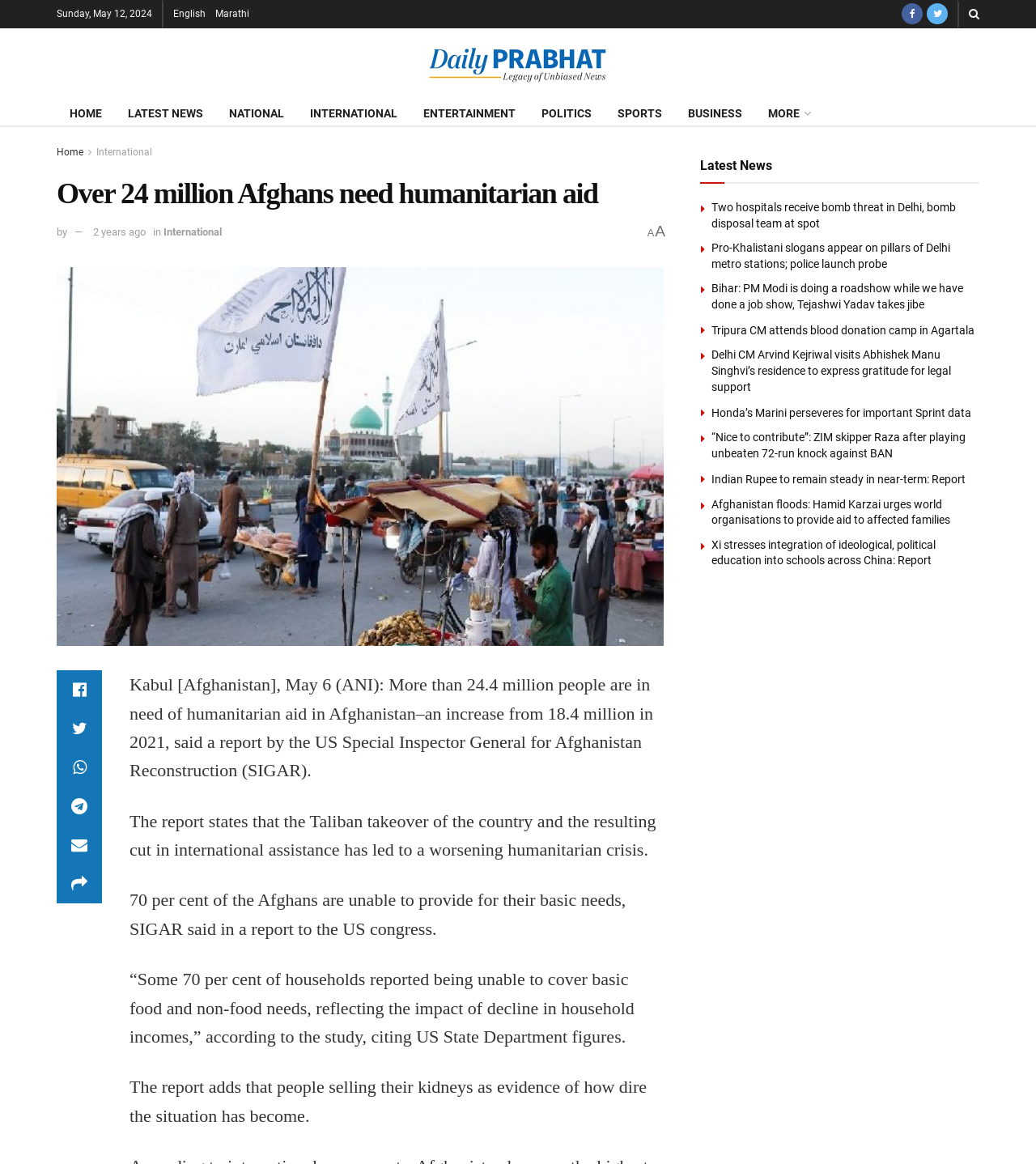Locate the bounding box coordinates of the element to click to perform the following action: 'Click on the 'International' link'. The coordinates should be given as four float values between 0 and 1, in the form of [left, top, right, bottom].

[0.287, 0.087, 0.396, 0.108]